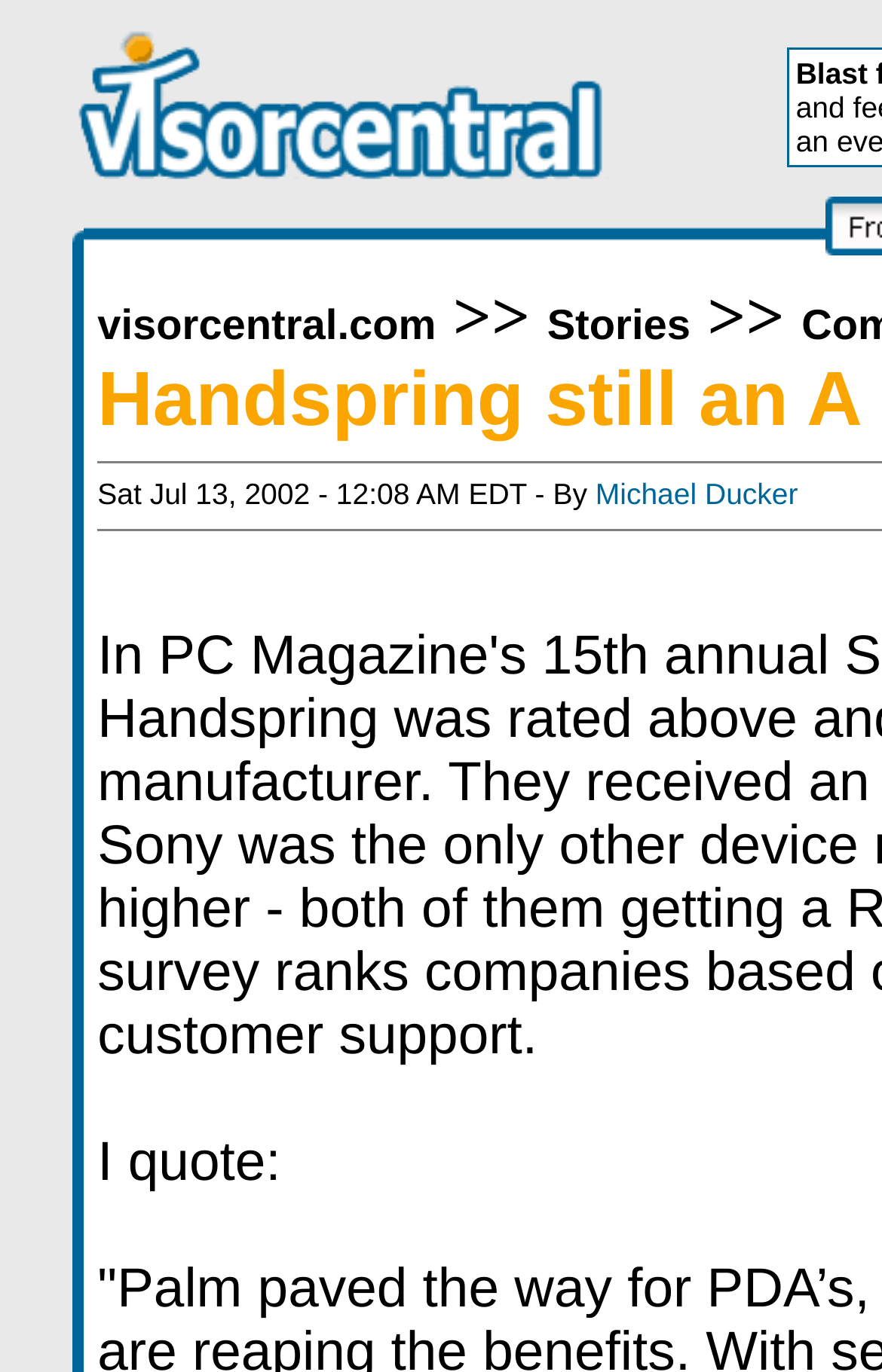Using the information from the screenshot, answer the following question thoroughly:
What is the category of the current article?

The category of the current article can be determined by examining the breadcrumbs in the top navigation bar, which indicate that the current article is under the category 'Commentary'.